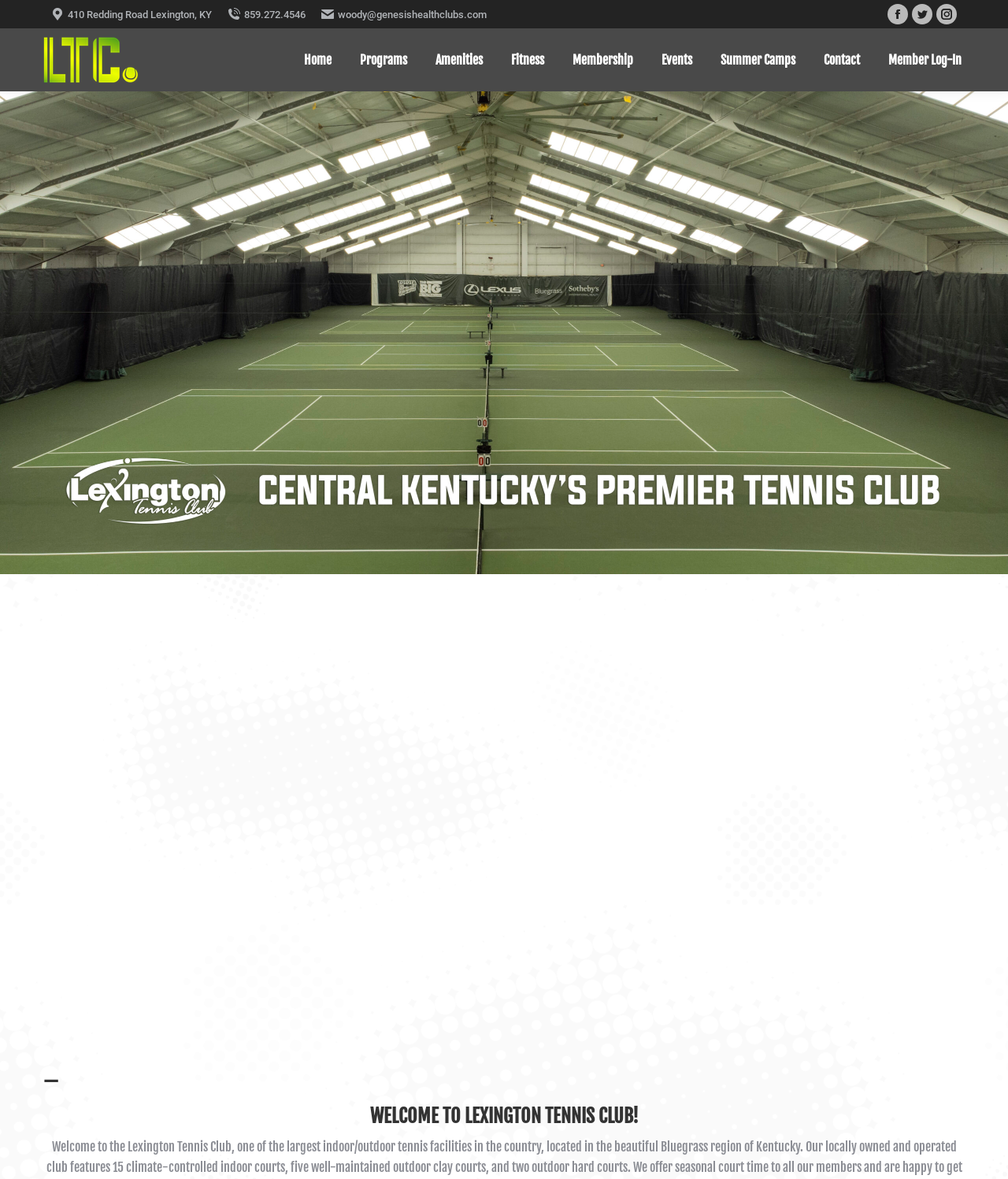Locate the bounding box coordinates of the area you need to click to fulfill this instruction: 'visit the Facebook page'. The coordinates must be in the form of four float numbers ranging from 0 to 1: [left, top, right, bottom].

[0.88, 0.003, 0.901, 0.021]